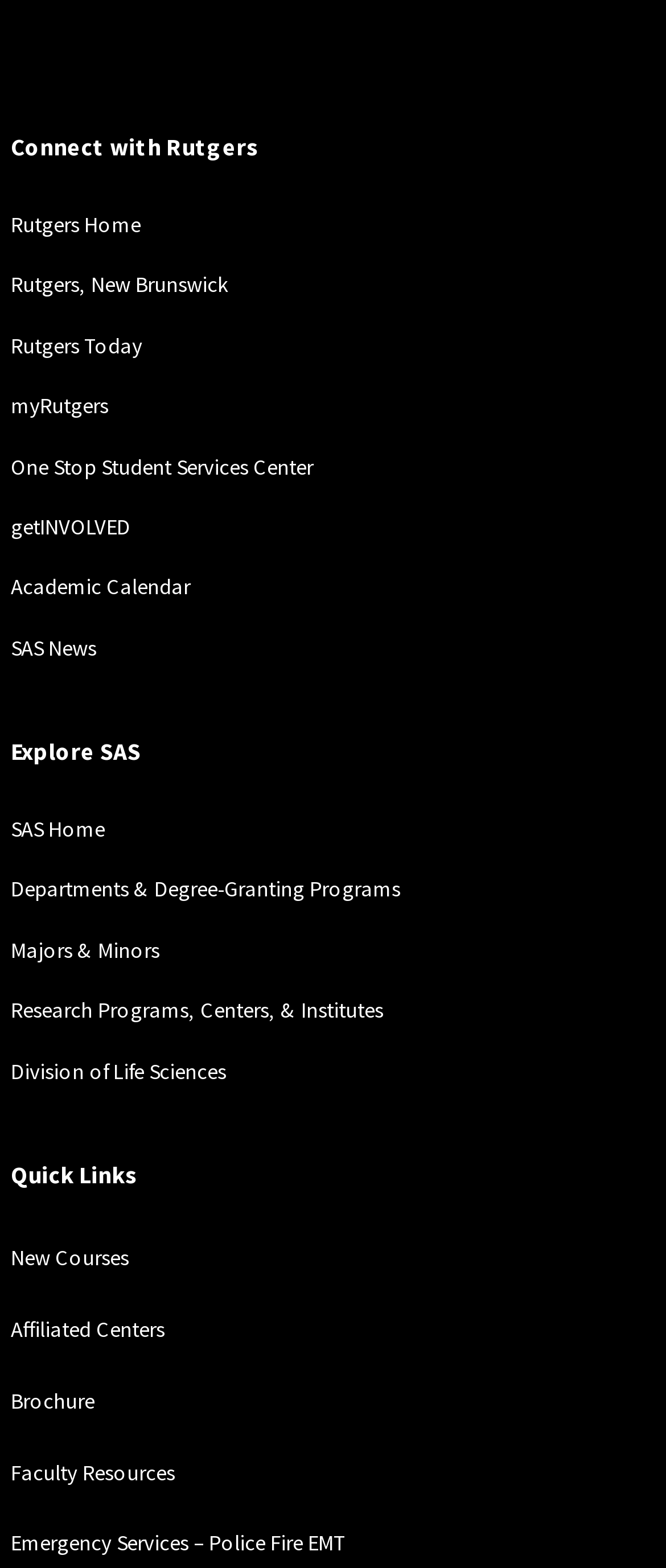Please find the bounding box coordinates of the element that needs to be clicked to perform the following instruction: "explore SAS". The bounding box coordinates should be four float numbers between 0 and 1, represented as [left, top, right, bottom].

[0.016, 0.468, 0.984, 0.49]